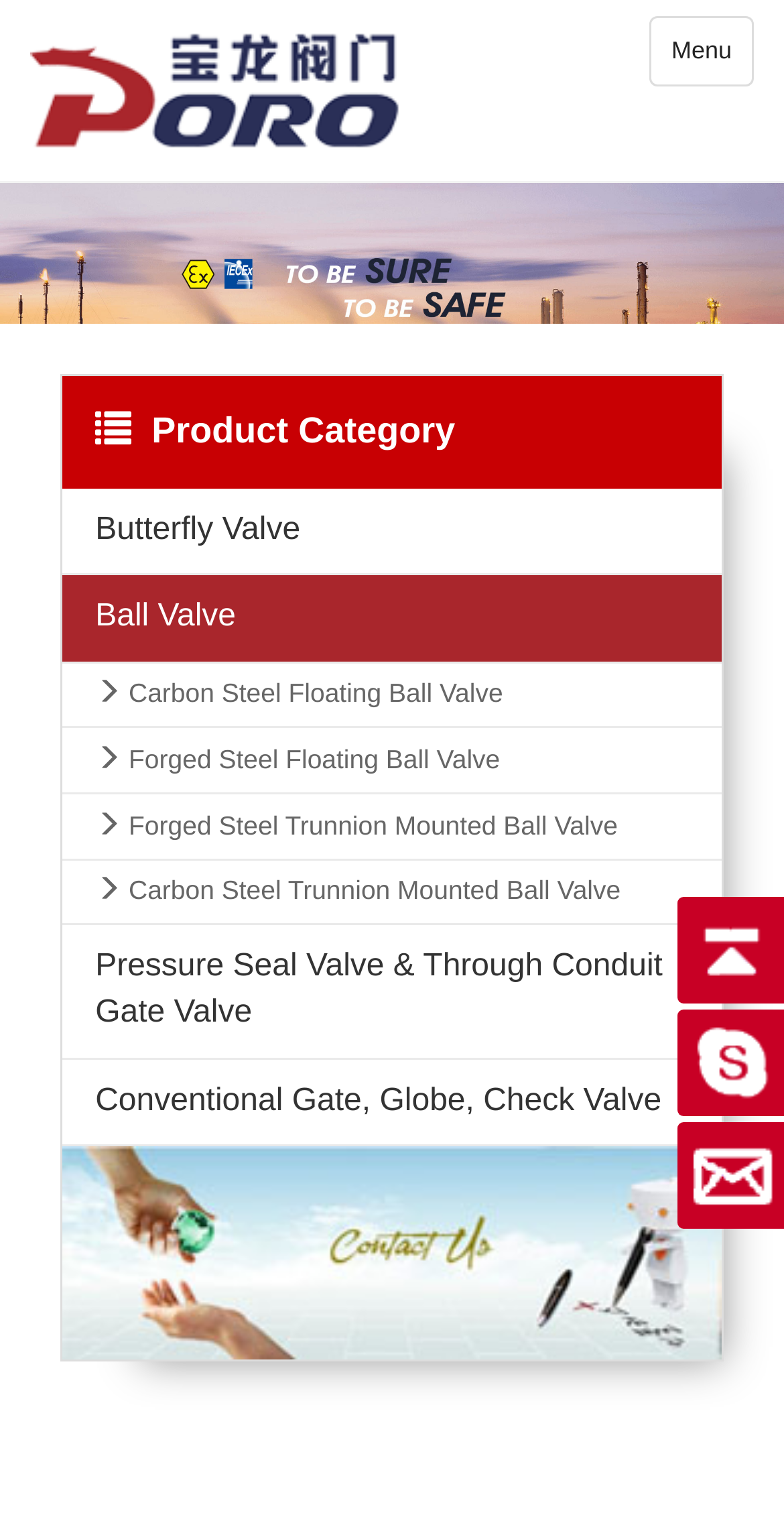Pinpoint the bounding box coordinates of the clickable element needed to complete the instruction: "Visit the Zhejiang PORO Valve Manufacturing Co., Ltd homepage". The coordinates should be provided as four float numbers between 0 and 1: [left, top, right, bottom].

[0.0, 0.0, 0.554, 0.119]